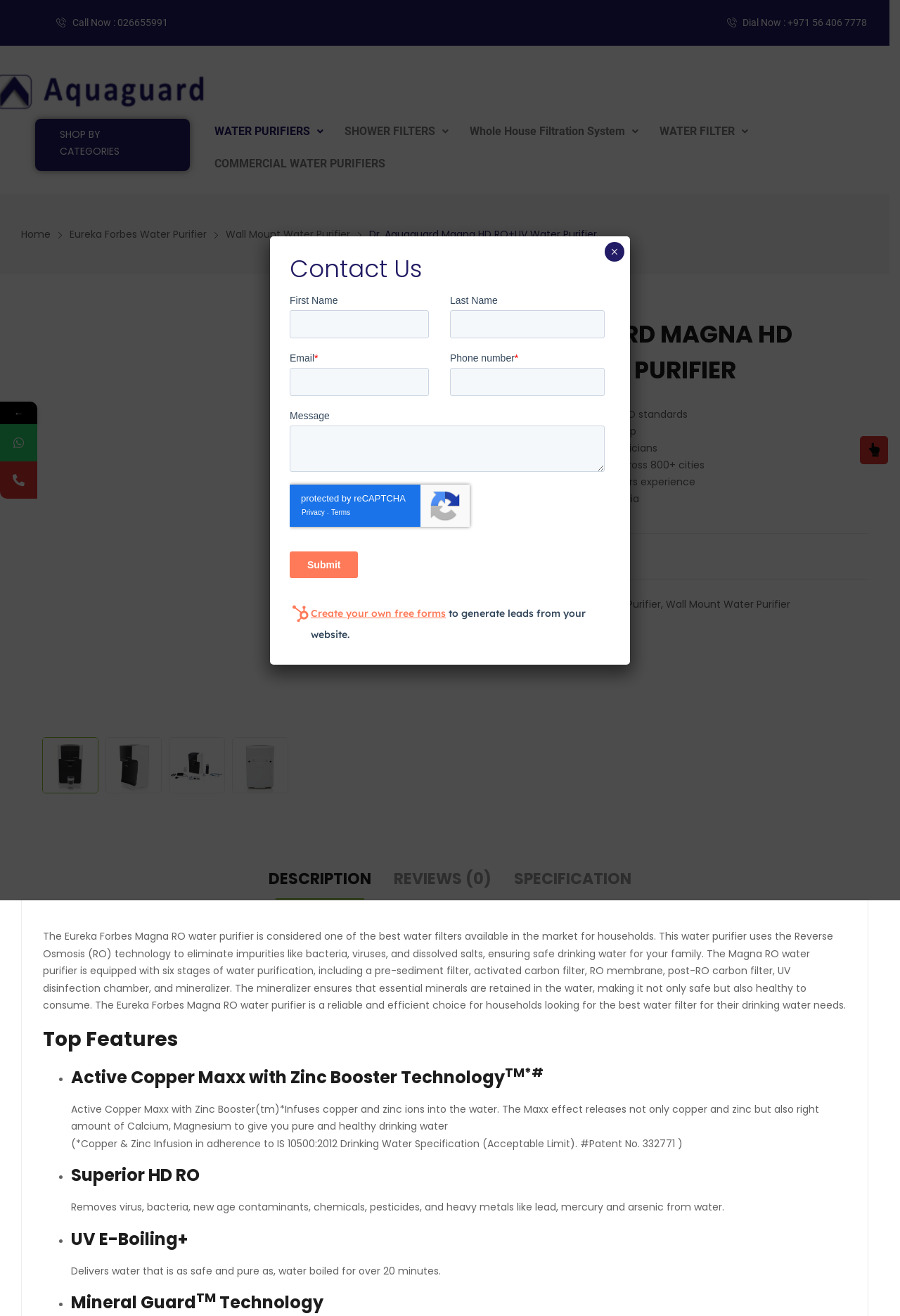Please answer the following question using a single word or phrase: 
How many certified service technicians are available?

8500+